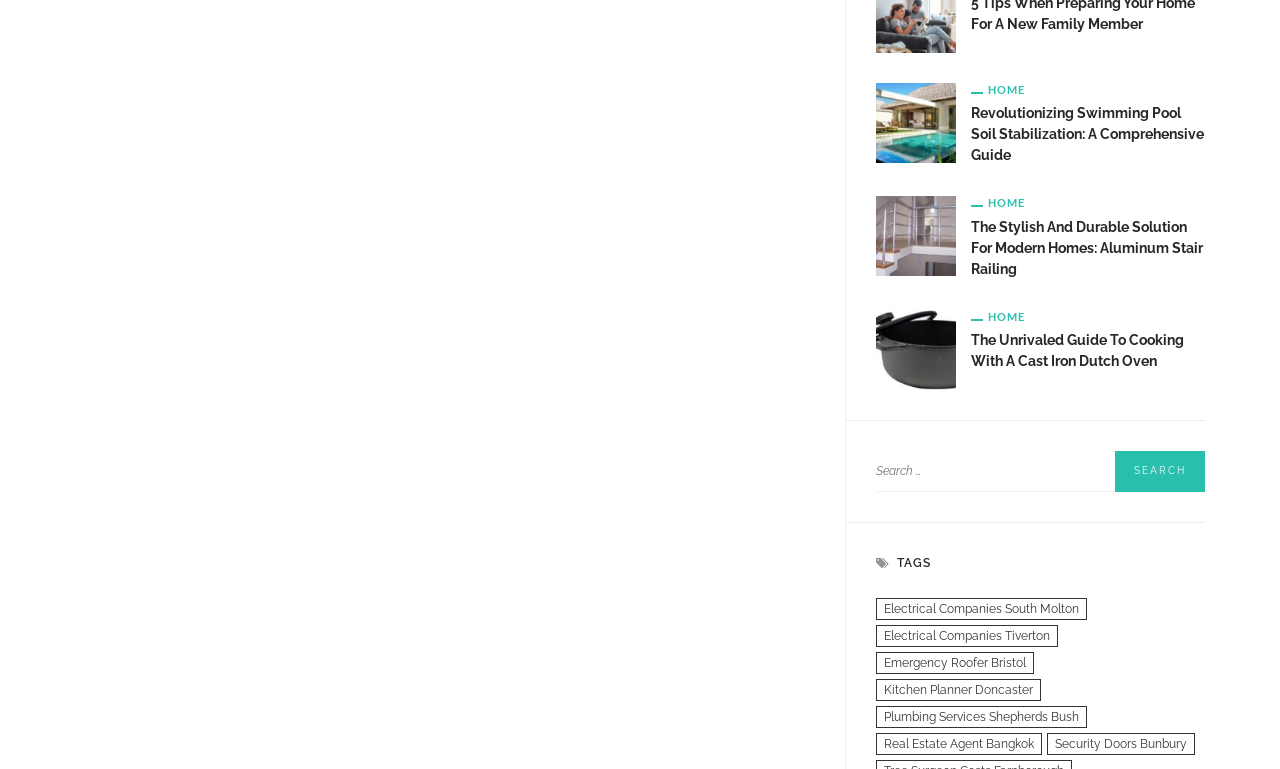Can you provide the bounding box coordinates for the element that should be clicked to implement the instruction: "contact us"?

None